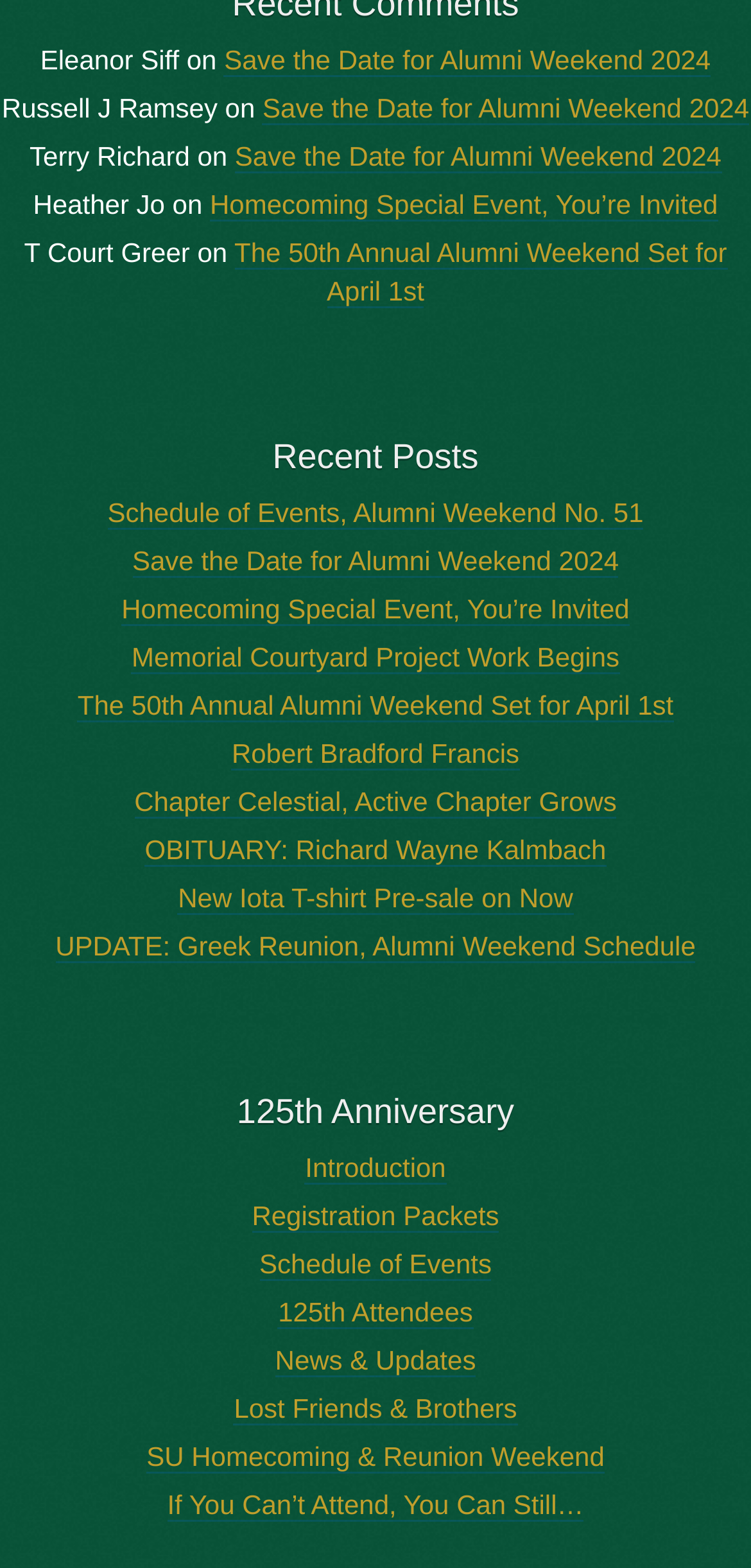Please specify the bounding box coordinates of the element that should be clicked to execute the given instruction: 'View 'Homecoming Special Event, You’re Invited''. Ensure the coordinates are four float numbers between 0 and 1, expressed as [left, top, right, bottom].

[0.279, 0.12, 0.956, 0.141]